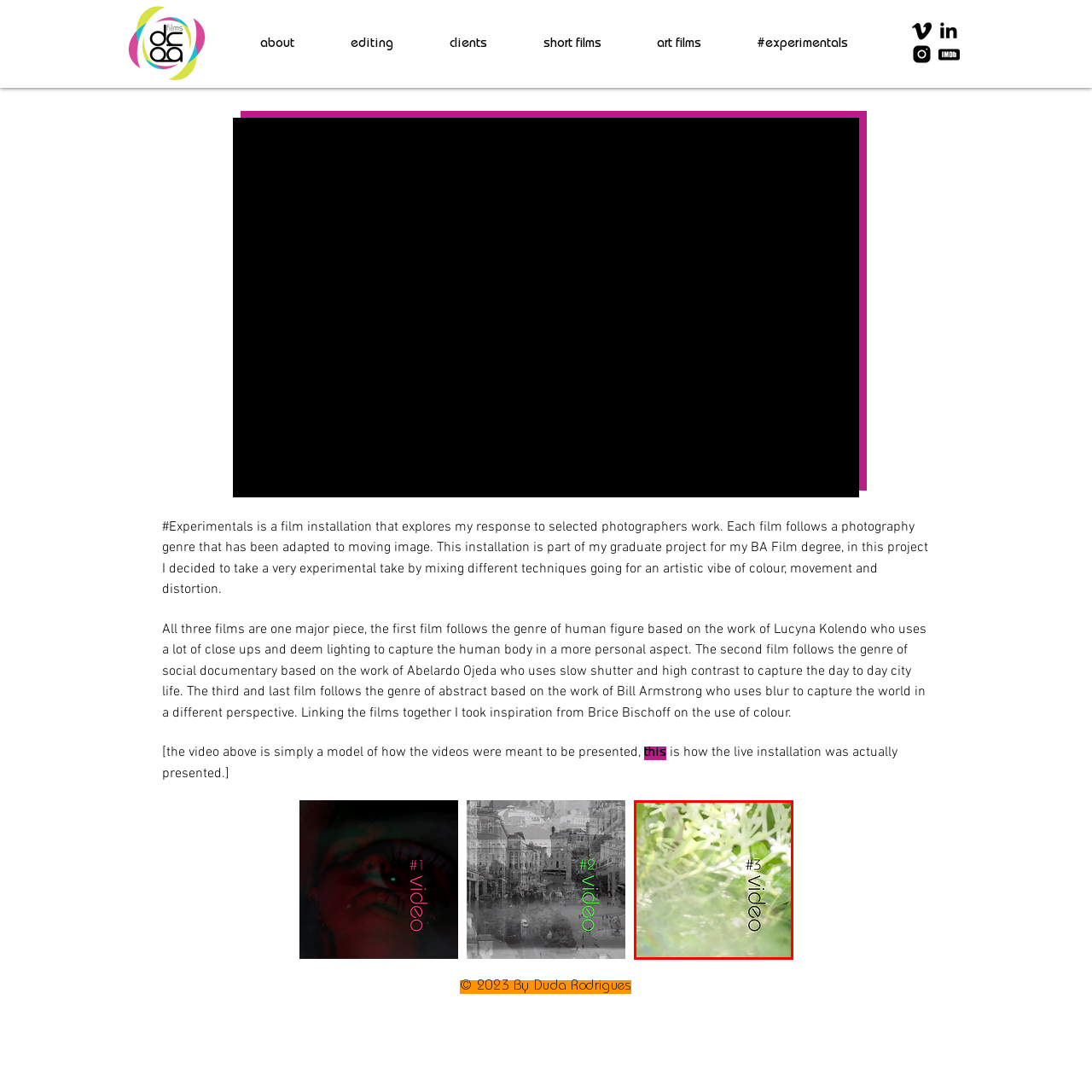What is the broader project exploring?
Please closely examine the image within the red bounding box and provide a detailed answer based on the visual information.

According to the caption, the video is part of a broader project that explores unique photographic techniques adapted into moving images, inviting audiences to engage with the blend of visual storytelling and artistic expression.